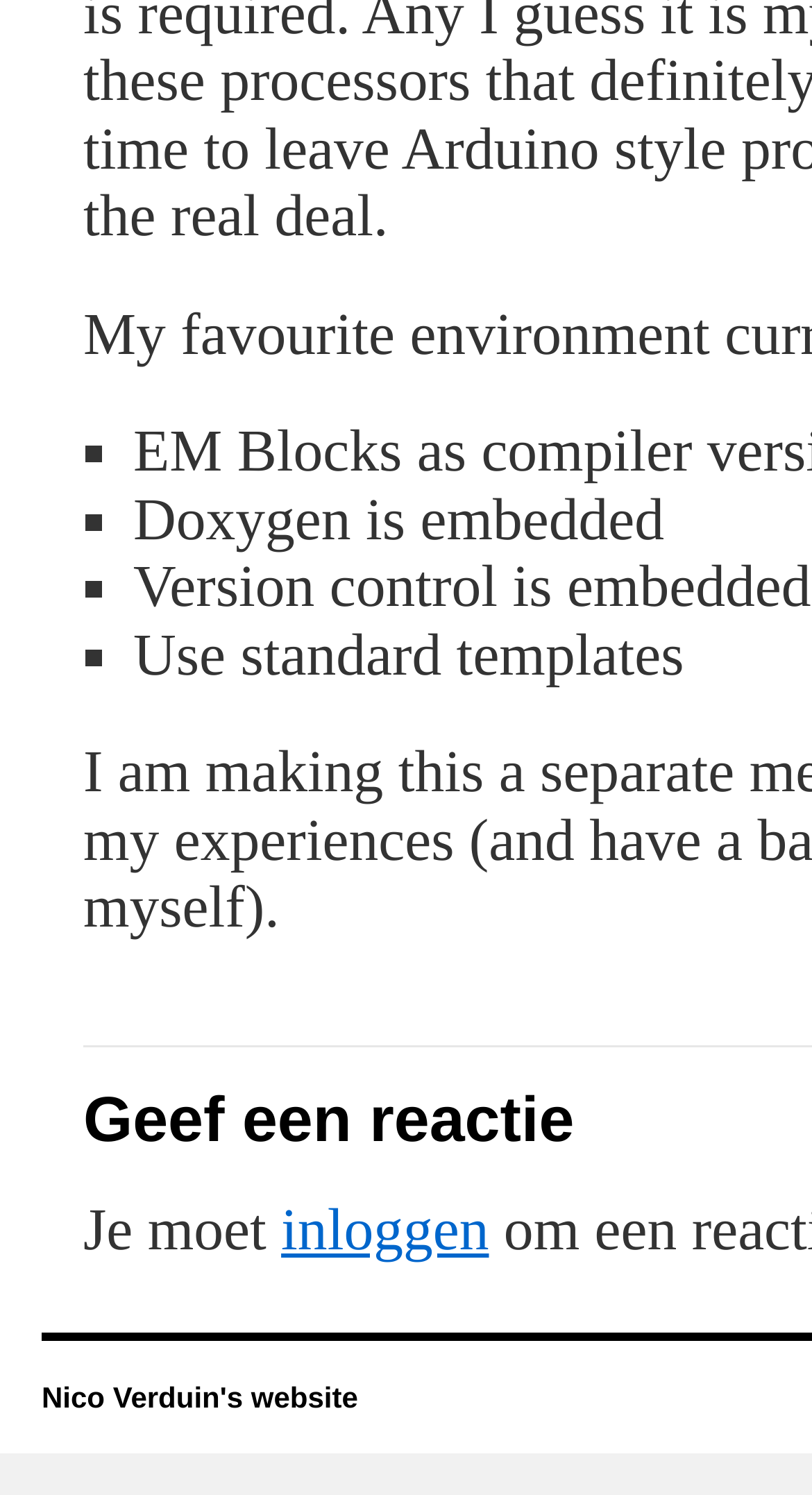Give the bounding box coordinates for this UI element: "parent_node: Mariachis Así es México". The coordinates should be four float numbers between 0 and 1, arranged as [left, top, right, bottom].

None